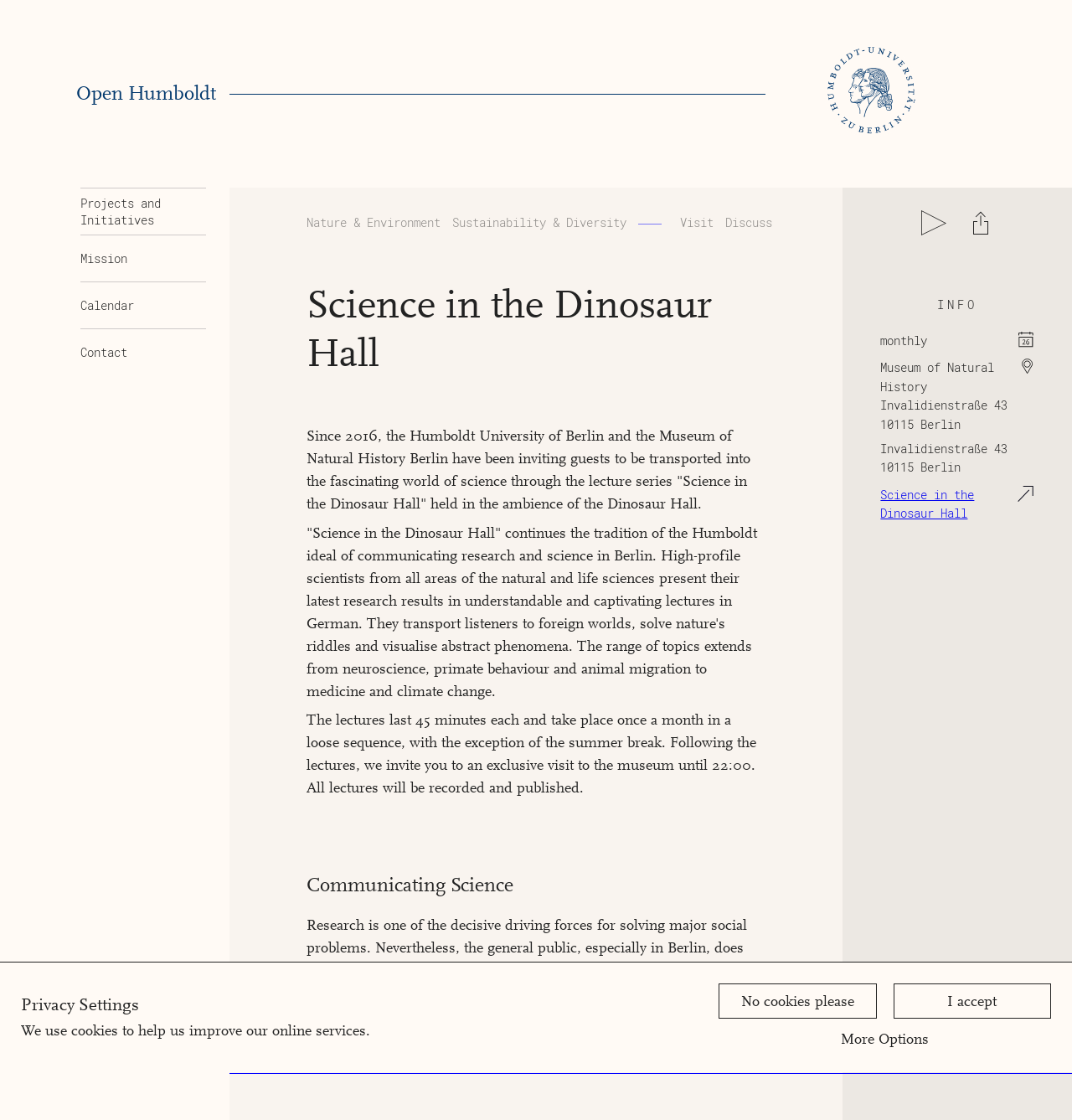Bounding box coordinates are specified in the format (top-left x, top-left y, bottom-right x, bottom-right y). All values are floating point numbers bounded between 0 and 1. Please provide the bounding box coordinate of the region this sentence describes: Science in the Dinosaur Hall

[0.821, 0.434, 0.909, 0.465]